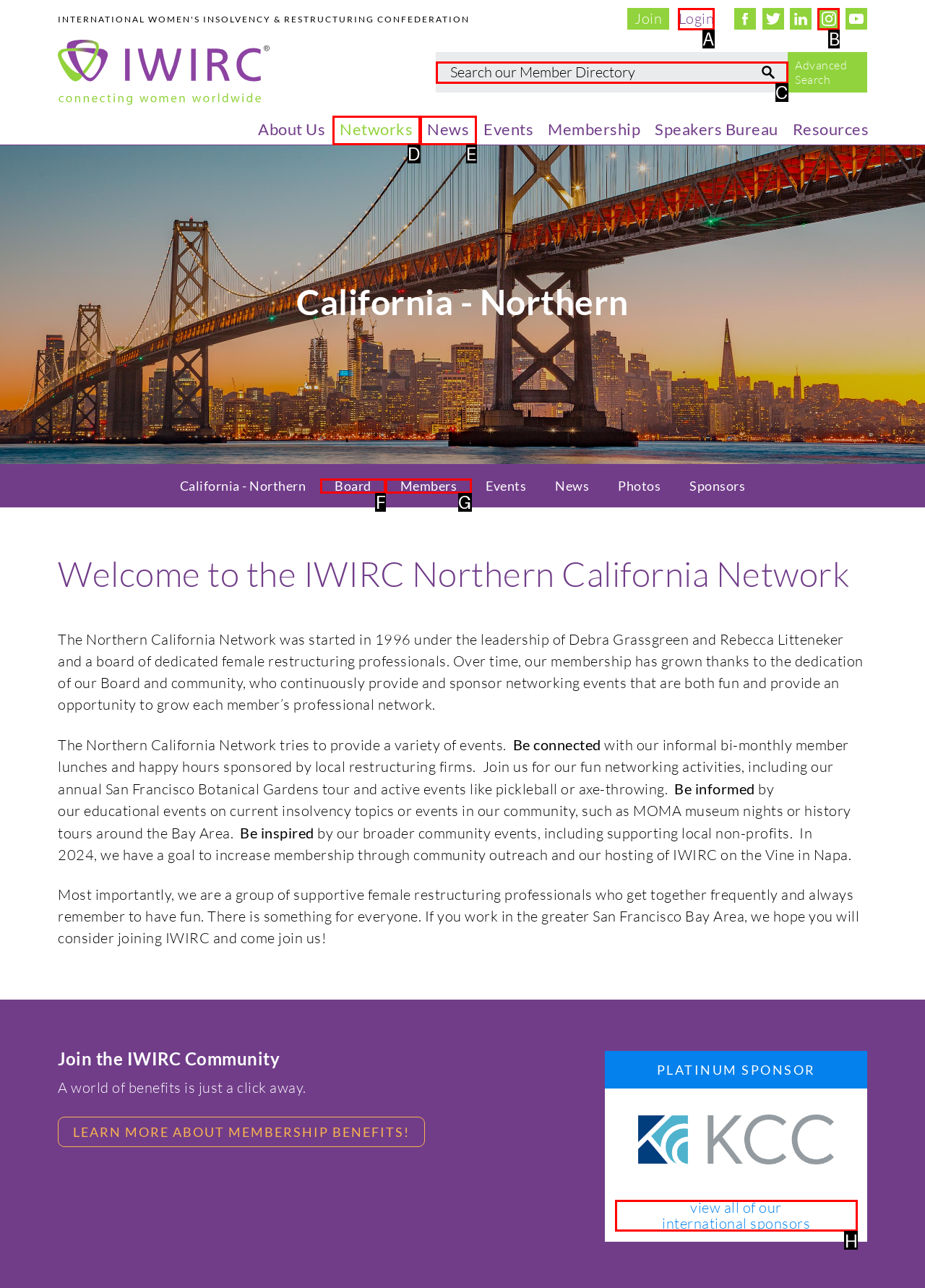Tell me the correct option to click for this task: View all of our international sponsors
Write down the option's letter from the given choices.

H